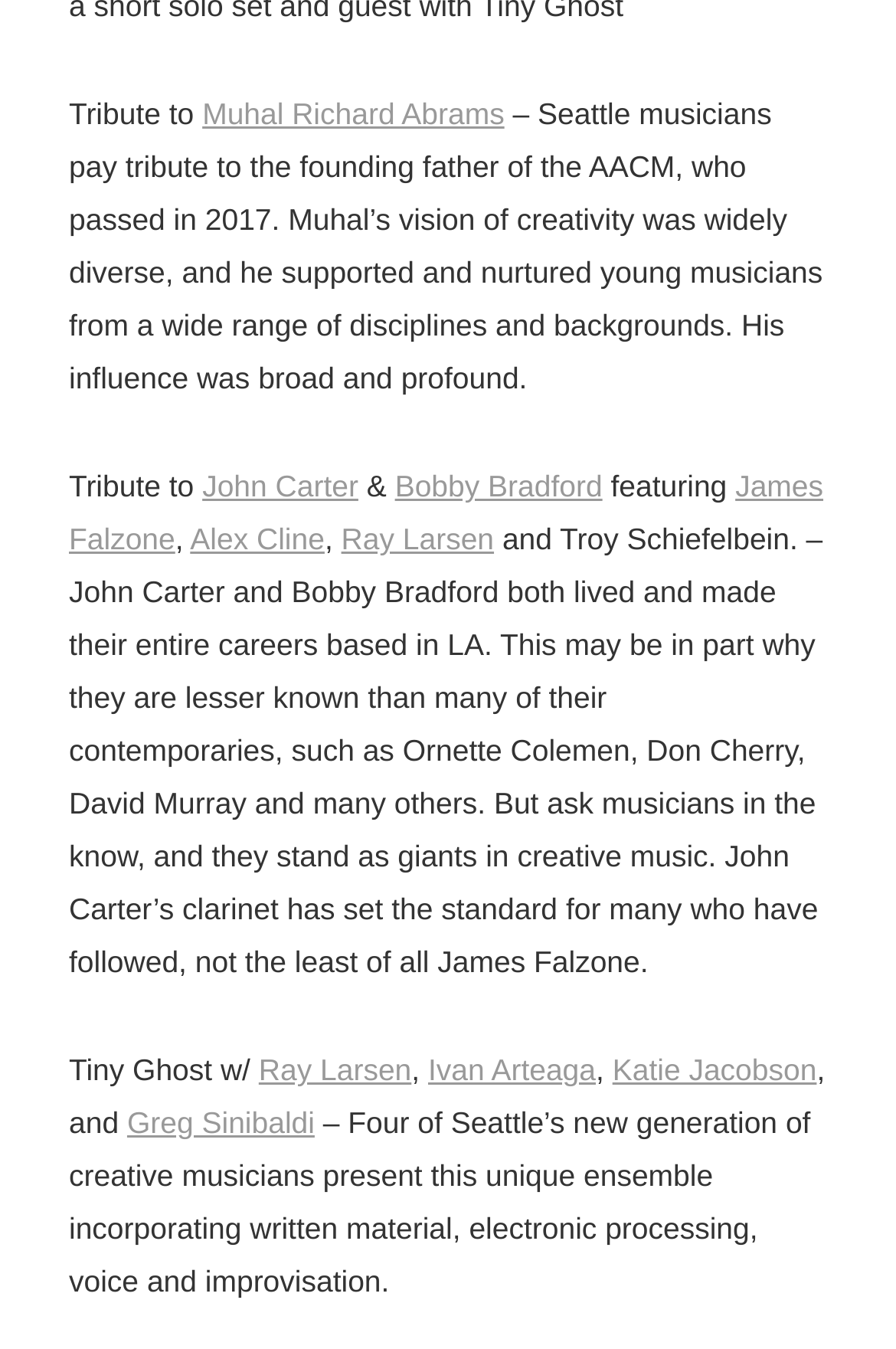Respond to the following question using a concise word or phrase: 
What is the name of the ensemble presented by the new generation of Seattle musicians?

Tiny Ghost